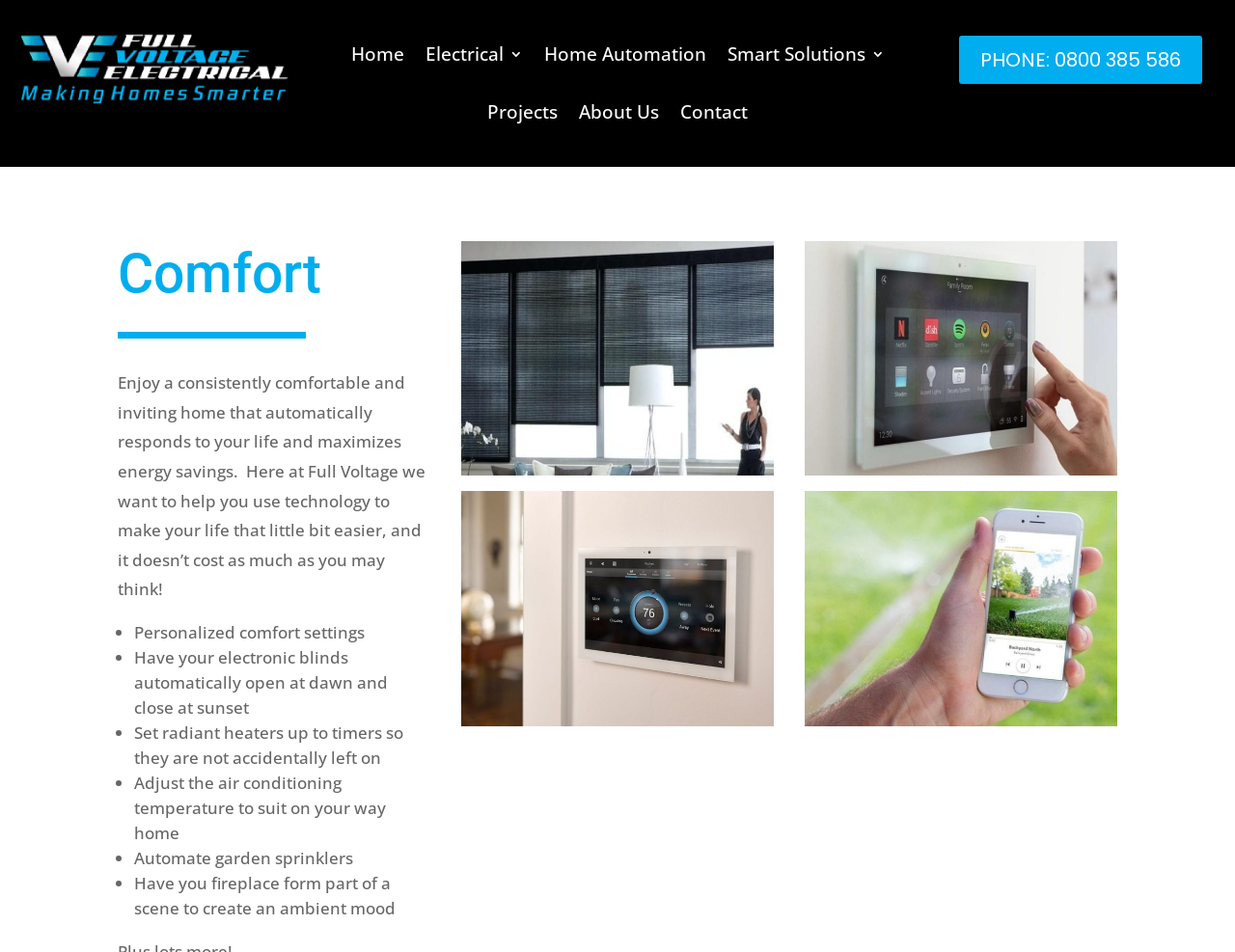From the given element description: "Phone: 0800 385 586", find the bounding box for the UI element. Provide the coordinates as four float numbers between 0 and 1, in the order [left, top, right, bottom].

[0.777, 0.037, 0.973, 0.088]